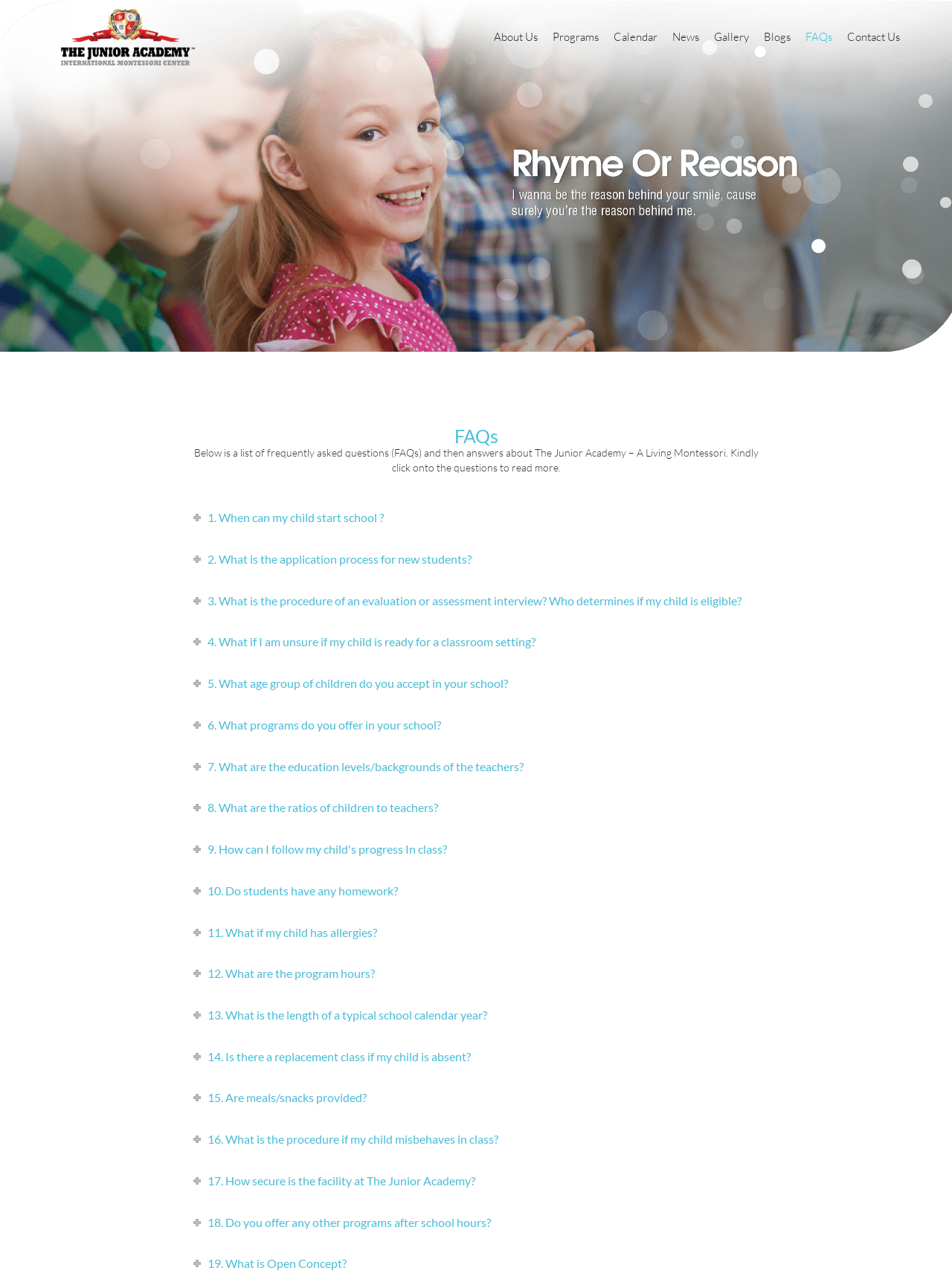Determine the bounding box coordinates of the region I should click to achieve the following instruction: "Click on the 'About Us' link". Ensure the bounding box coordinates are four float numbers between 0 and 1, i.e., [left, top, right, bottom].

[0.511, 0.024, 0.573, 0.034]